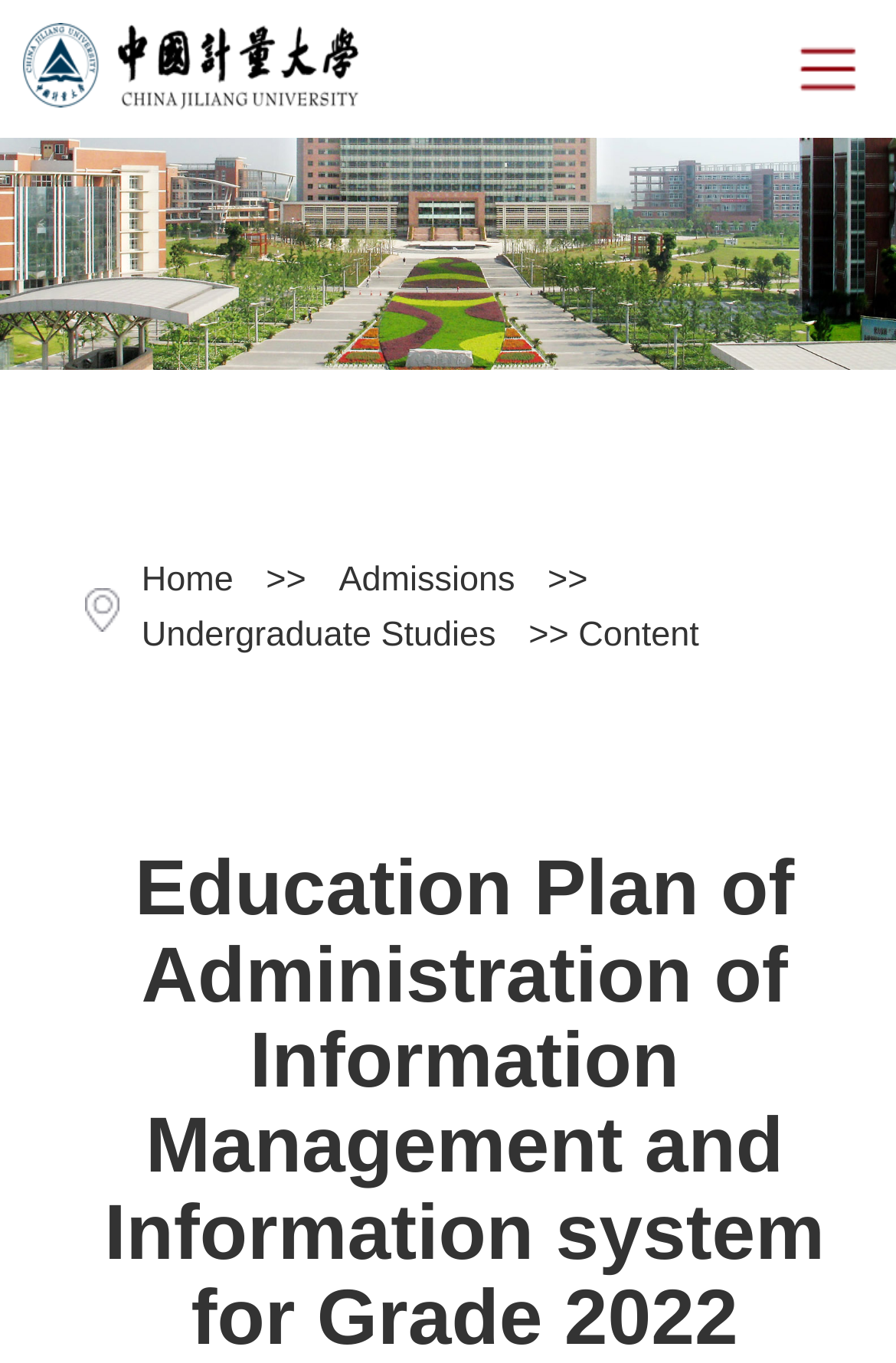Please give a short response to the question using one word or a phrase:
What is the name of the university?

CHINA JILIANG UNIVERSITY